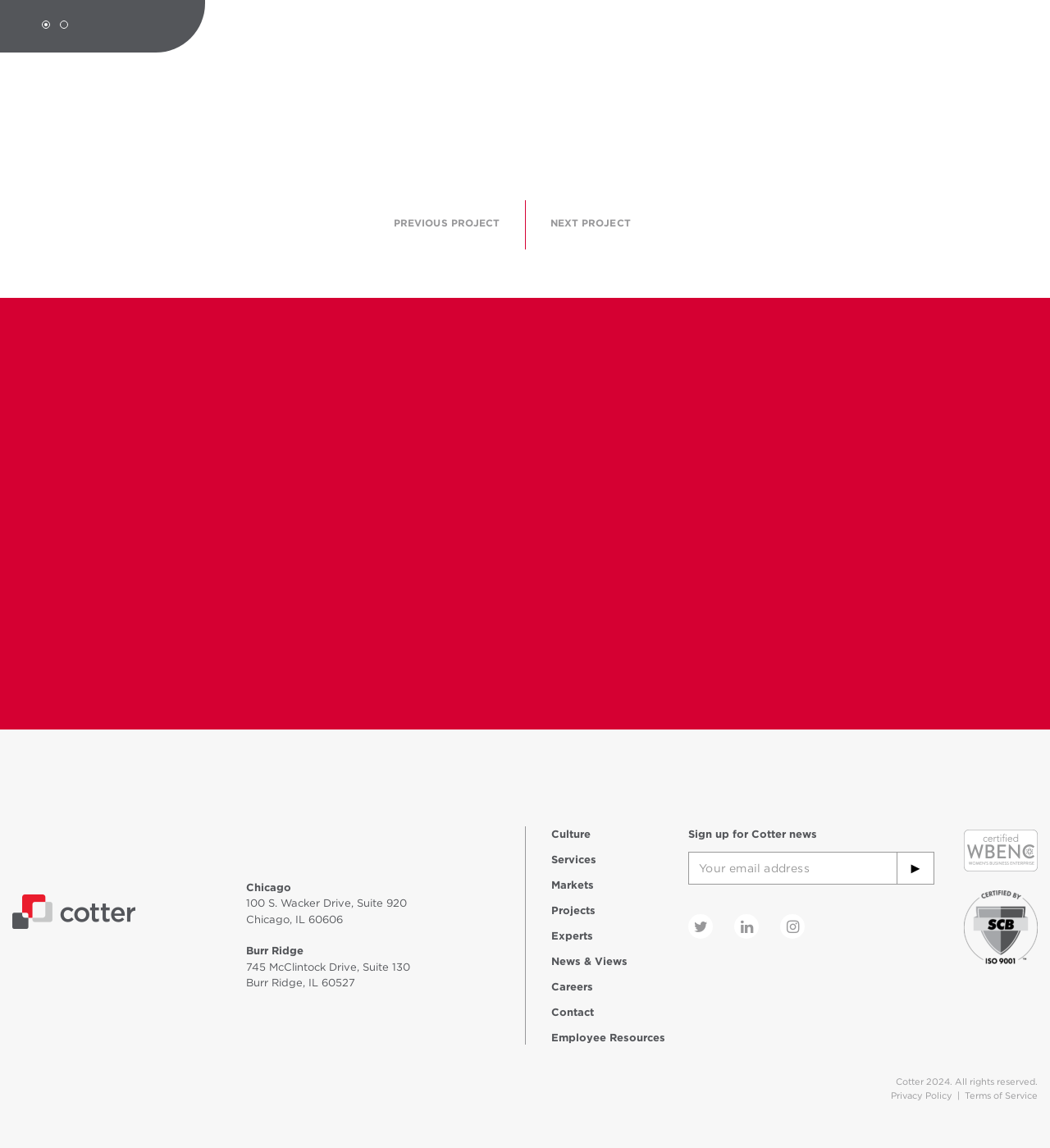Could you indicate the bounding box coordinates of the region to click in order to complete this instruction: "Apply for the job through the link".

None